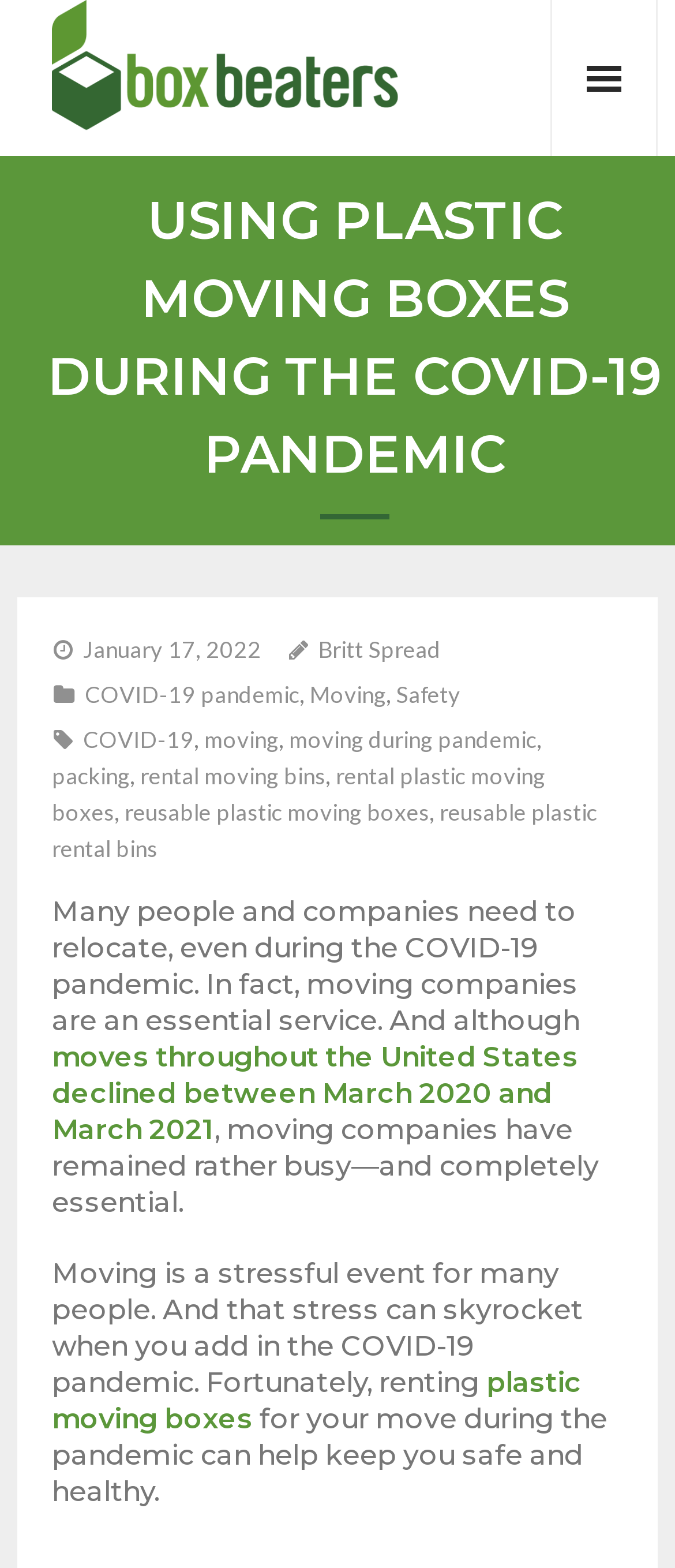Based on what you see in the screenshot, provide a thorough answer to this question: What is a stressful event for many people?

According to the webpage content, moving is a stressful event for many people, and this stress can be exacerbated by the COVID-19 pandemic, implying that moving is a significant source of anxiety and worry for many individuals.